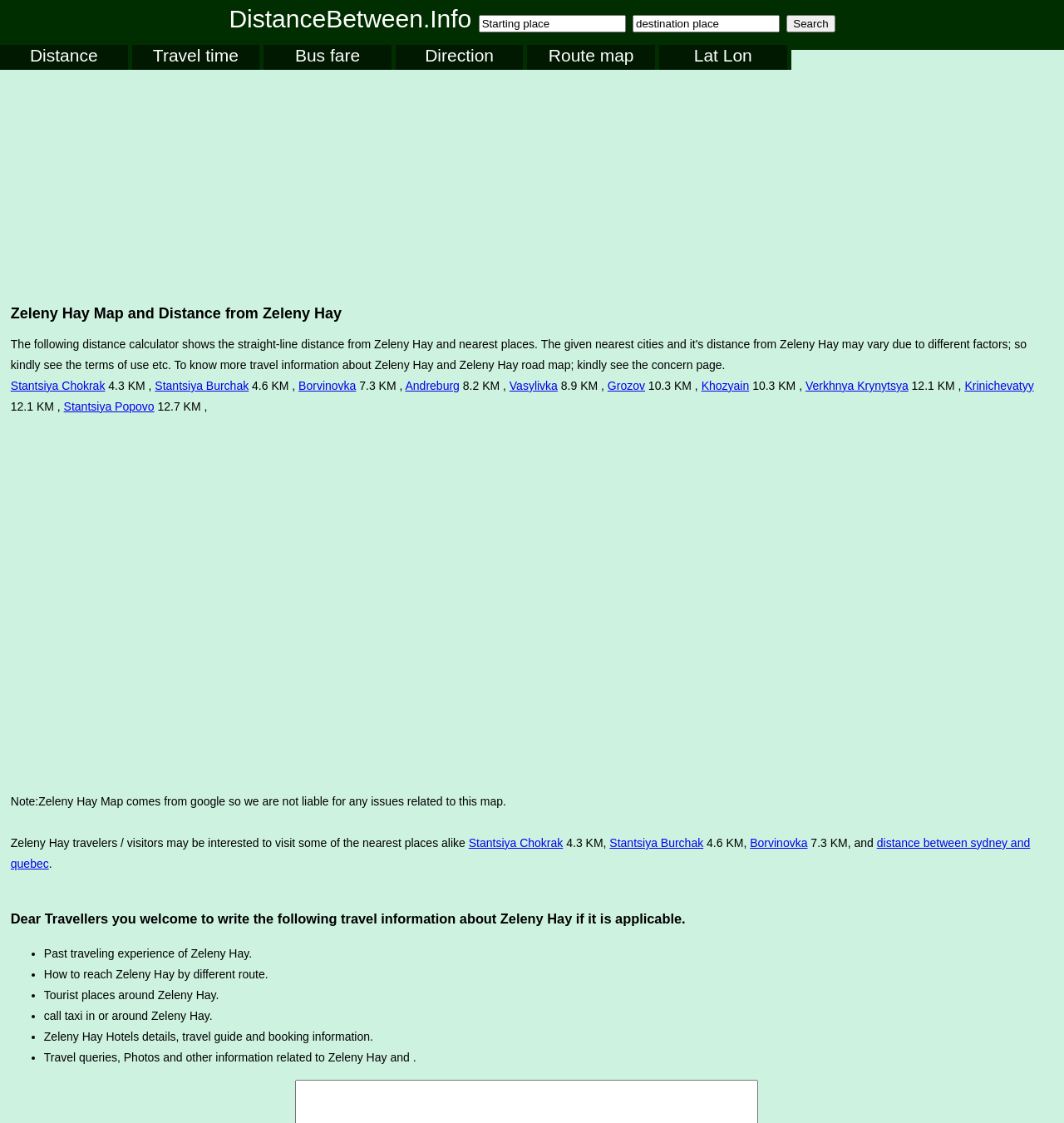Determine the coordinates of the bounding box that should be clicked to complete the instruction: "View Route map". The coordinates should be represented by four float numbers between 0 and 1: [left, top, right, bottom].

[0.496, 0.04, 0.616, 0.062]